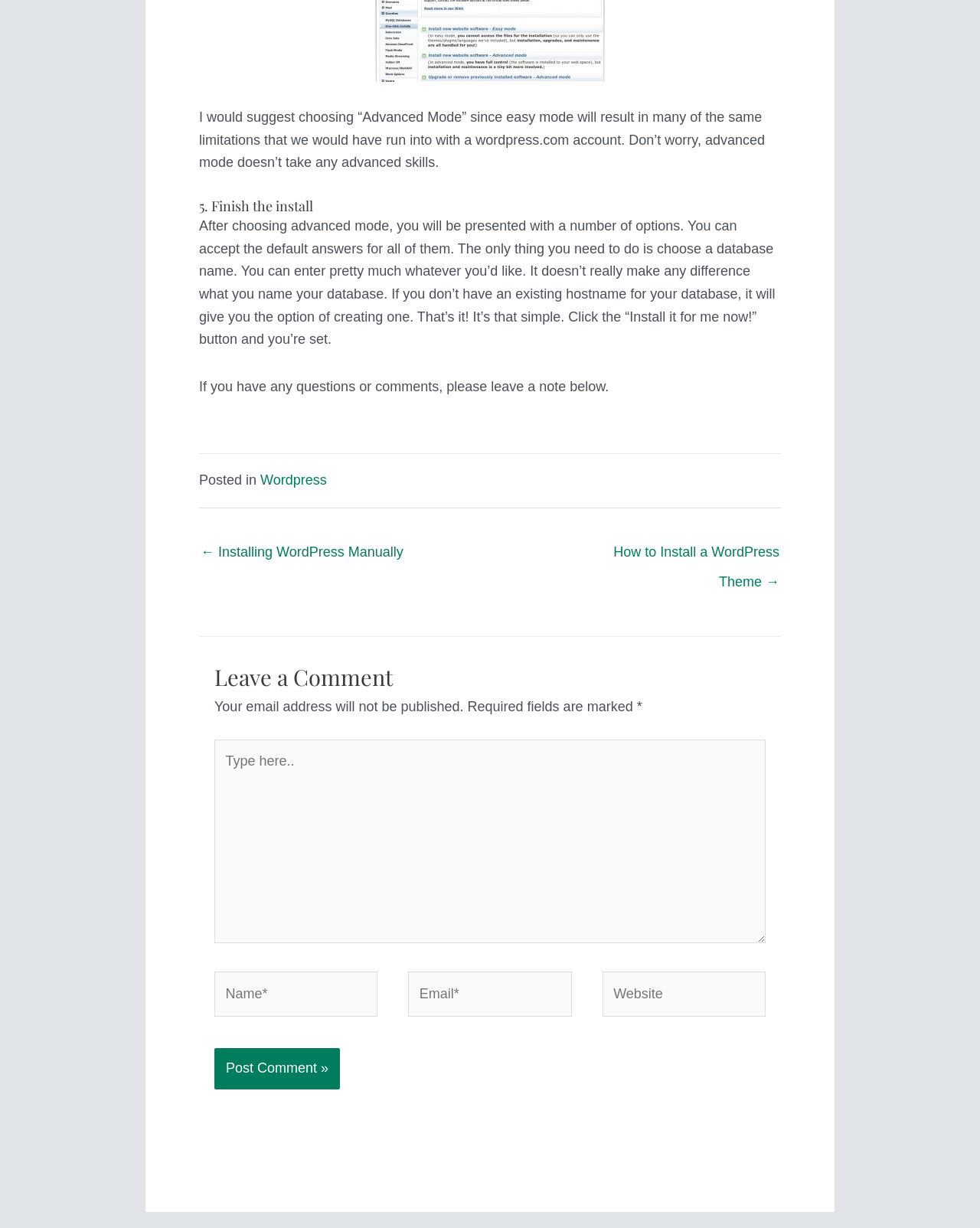Locate the bounding box coordinates of the region to be clicked to comply with the following instruction: "Click the '← Installing WordPress Manually' link". The coordinates must be four float numbers between 0 and 1, in the form [left, top, right, bottom].

[0.205, 0.437, 0.412, 0.464]